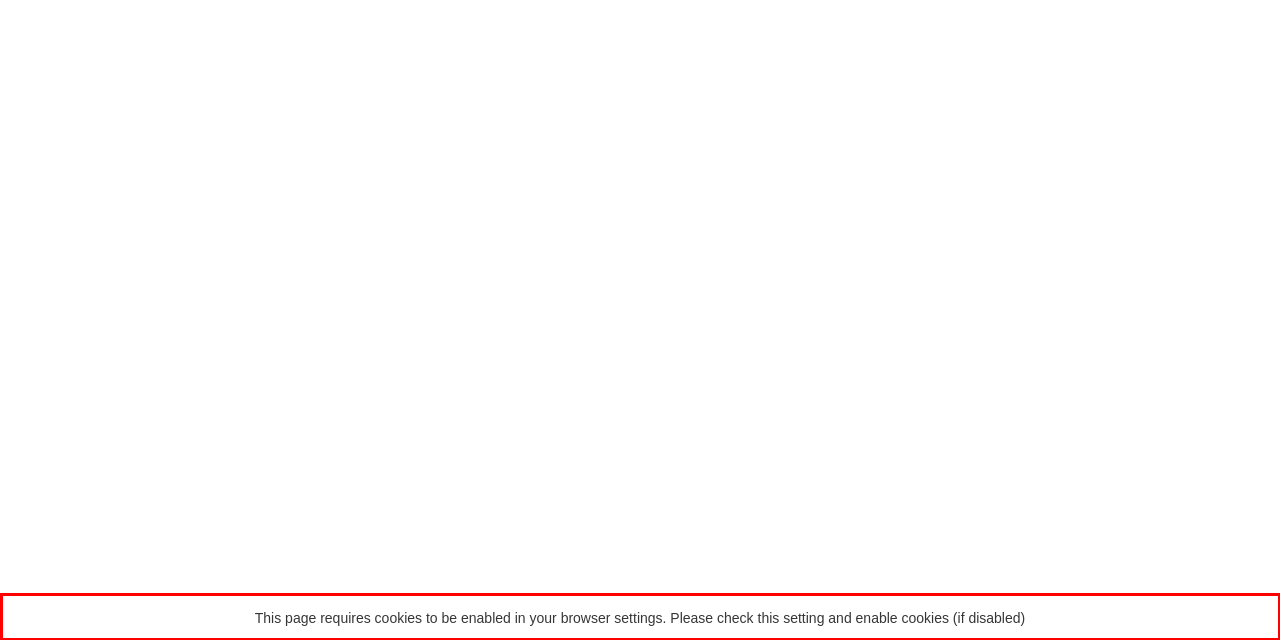Using the provided screenshot, read and generate the text content within the red-bordered area.

This page requires cookies to be enabled in your browser settings. Please check this setting and enable cookies (if disabled)